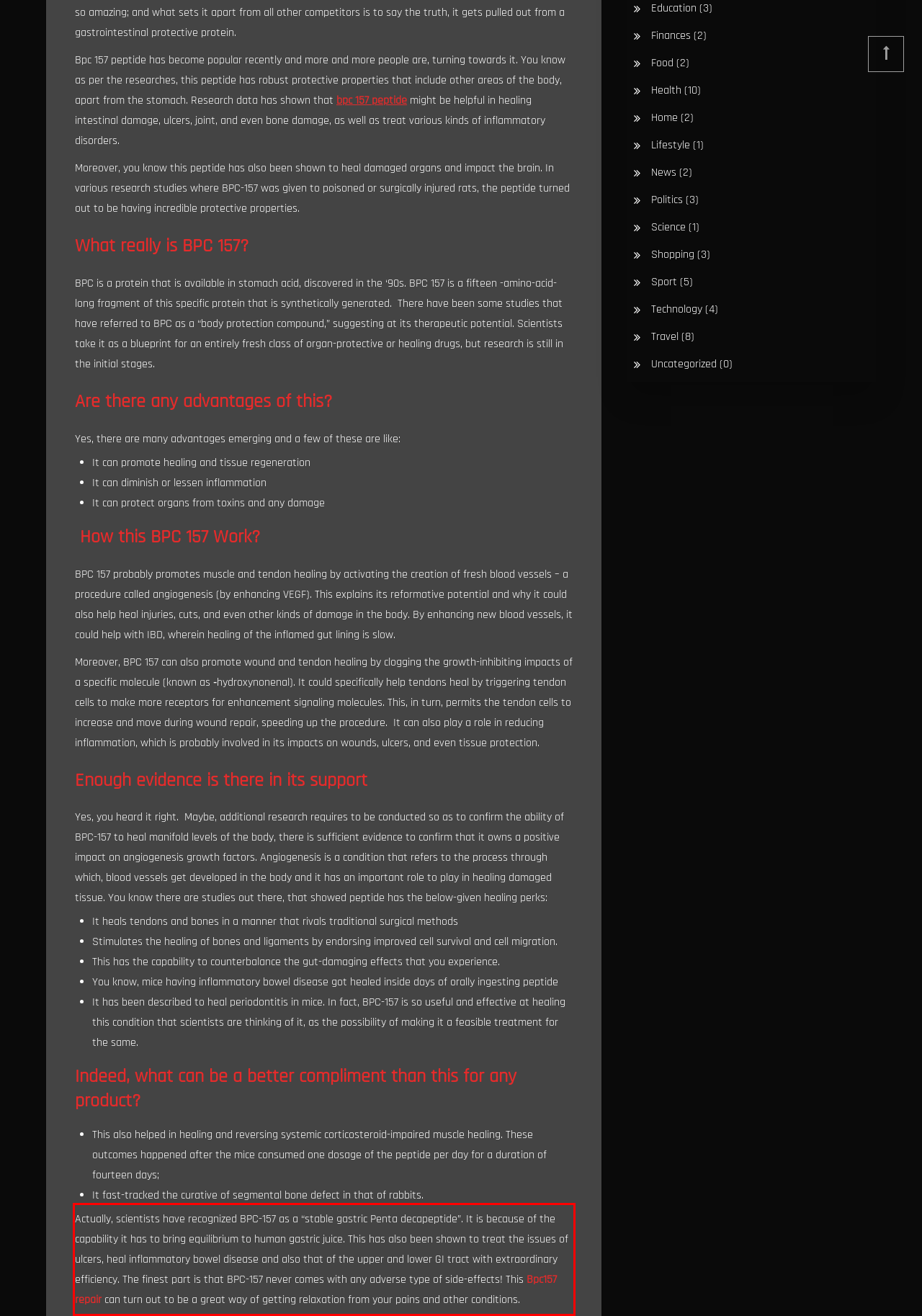Identify the text inside the red bounding box in the provided webpage screenshot and transcribe it.

Actually, scientists have recognized BPC-157 as a “stable gastric Penta decapeptide”. It is because of the capability it has to bring equilibrium to human gastric juice. This has also been shown to treat the issues of ulcers, heal inflammatory bowel disease and also that of the upper and lower GI tract with extraordinary efficiency. The finest part is that BPC-157 never comes with any adverse type of side-effects! This Bpc157 repair can turn out to be a great way of getting relaxation from your pains and other conditions.